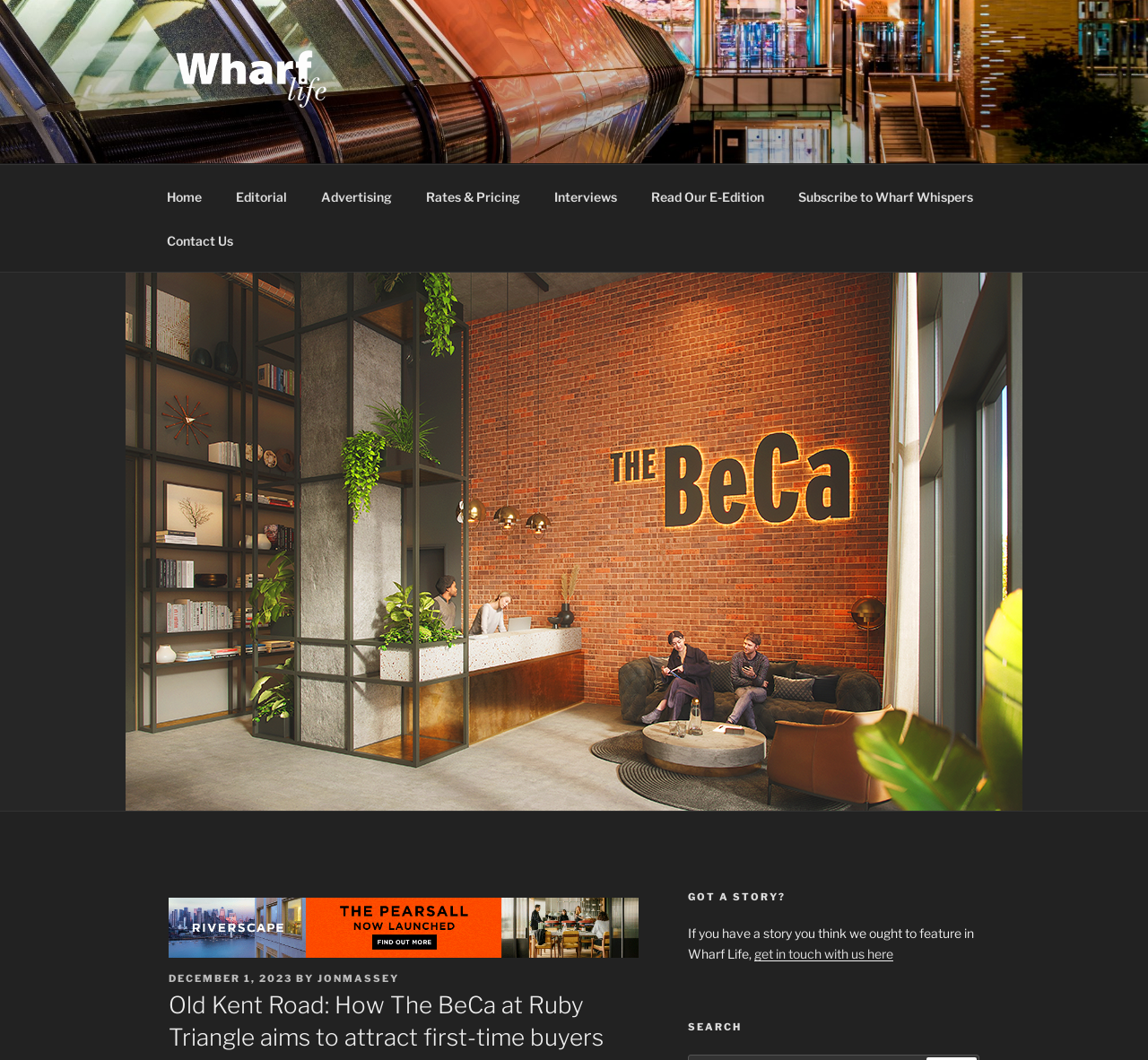Please identify the bounding box coordinates of the element I need to click to follow this instruction: "Get in touch with us".

[0.657, 0.892, 0.778, 0.907]